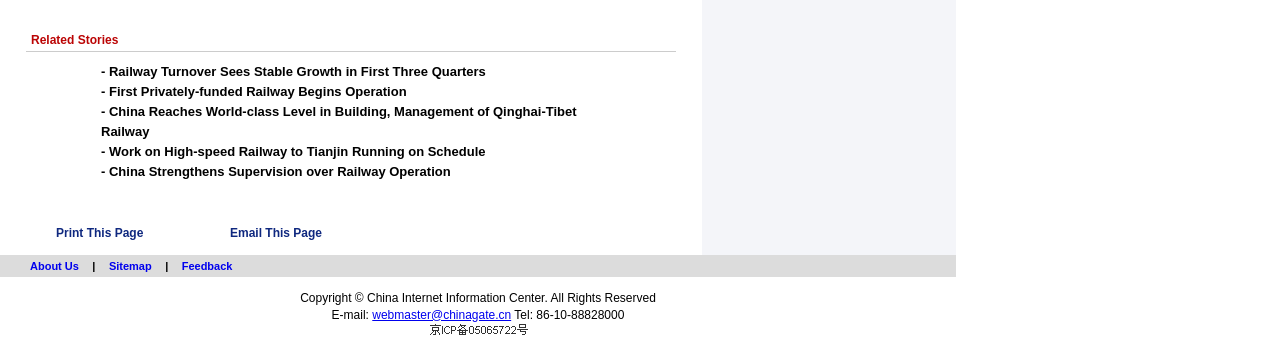How many links are there in the first table row?
Based on the screenshot, provide your answer in one word or phrase.

6